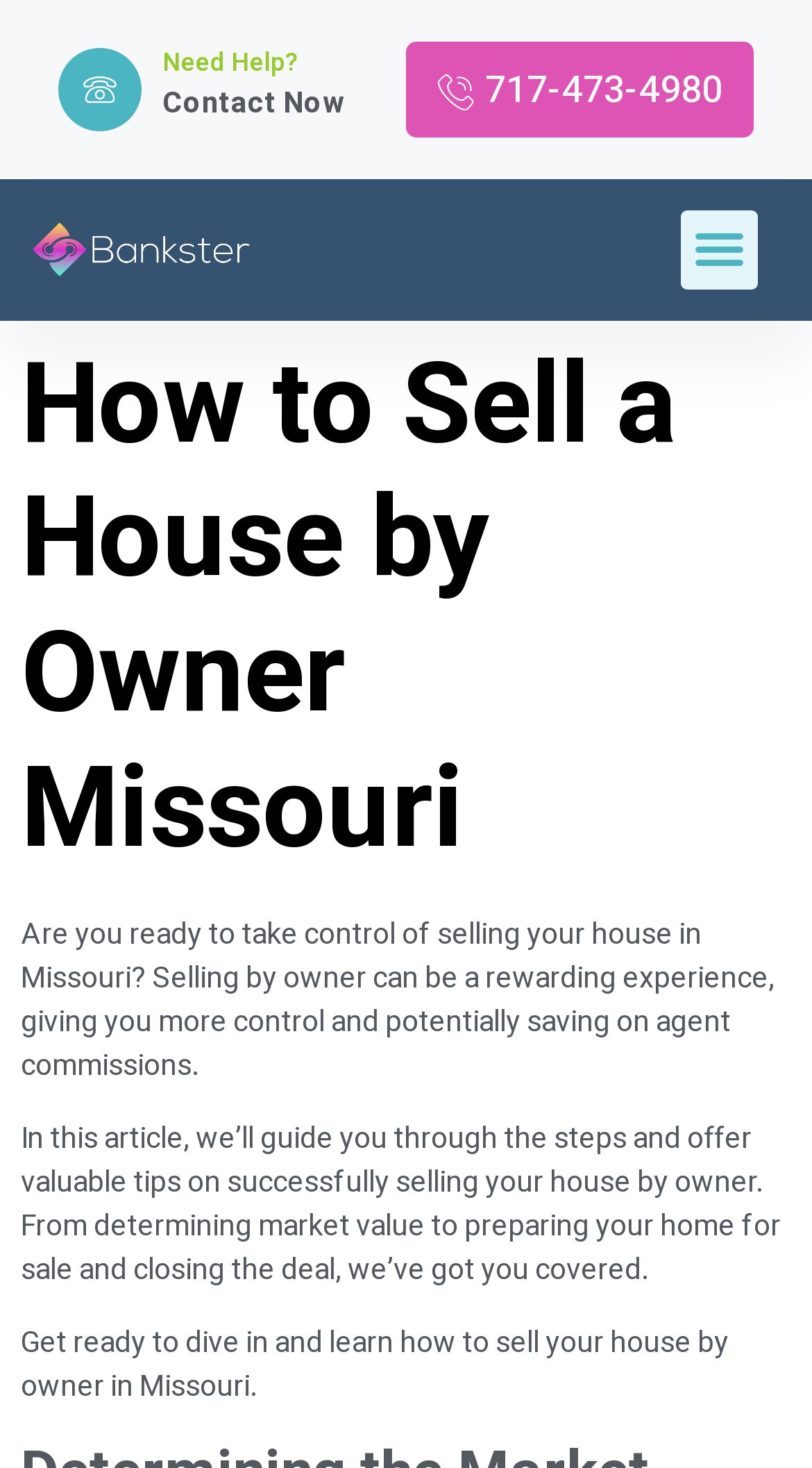Using the webpage screenshot, find the UI element described by Menu. Provide the bounding box coordinates in the format (top-left x, top-left y, bottom-right x, bottom-right y), ensuring all values are floating point numbers between 0 and 1.

[0.838, 0.143, 0.934, 0.197]